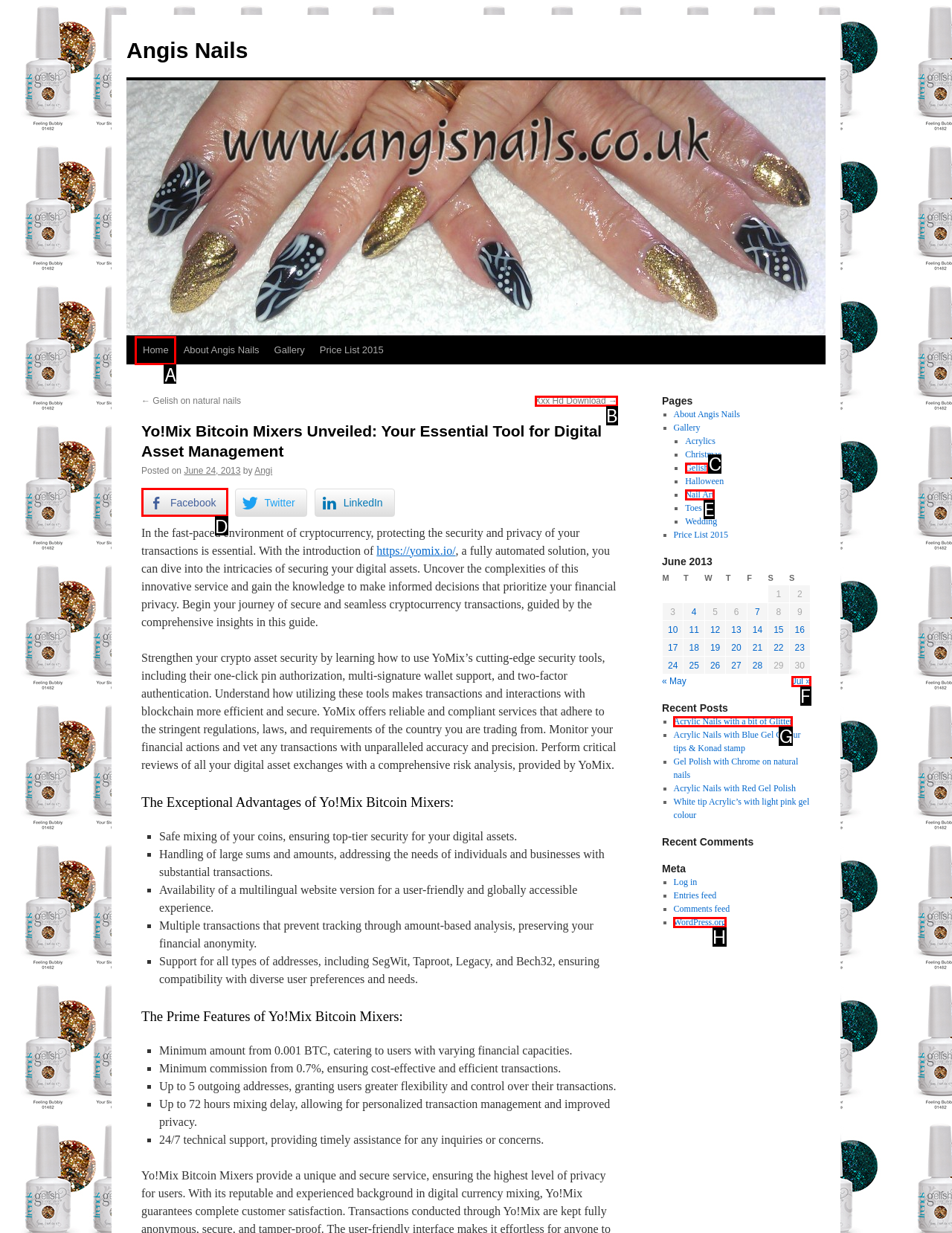For the instruction: Click on the 'Home' link, determine the appropriate UI element to click from the given options. Respond with the letter corresponding to the correct choice.

A